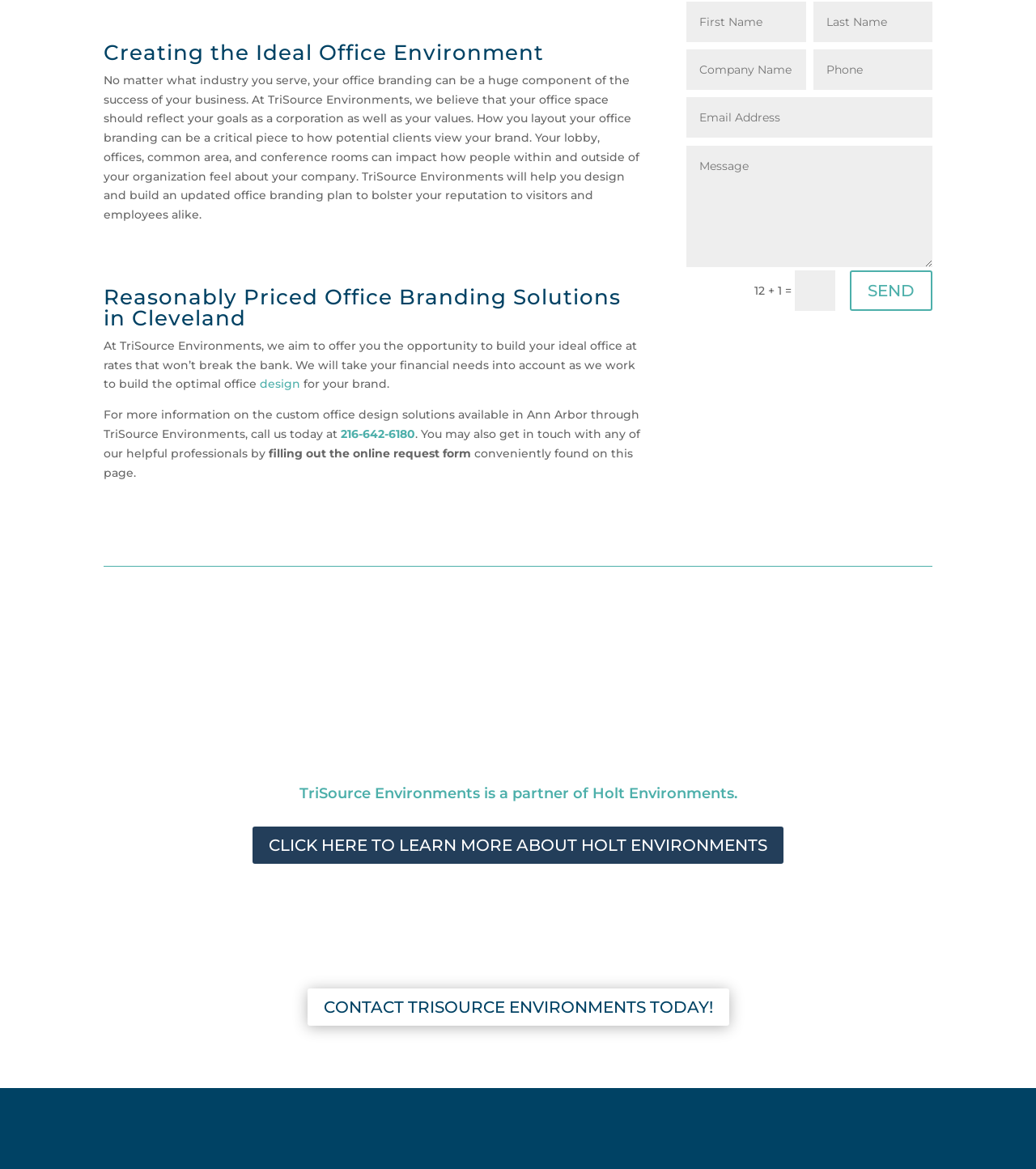Please identify the bounding box coordinates of the element that needs to be clicked to perform the following instruction: "Click the 'SEND' button".

[0.82, 0.232, 0.9, 0.266]